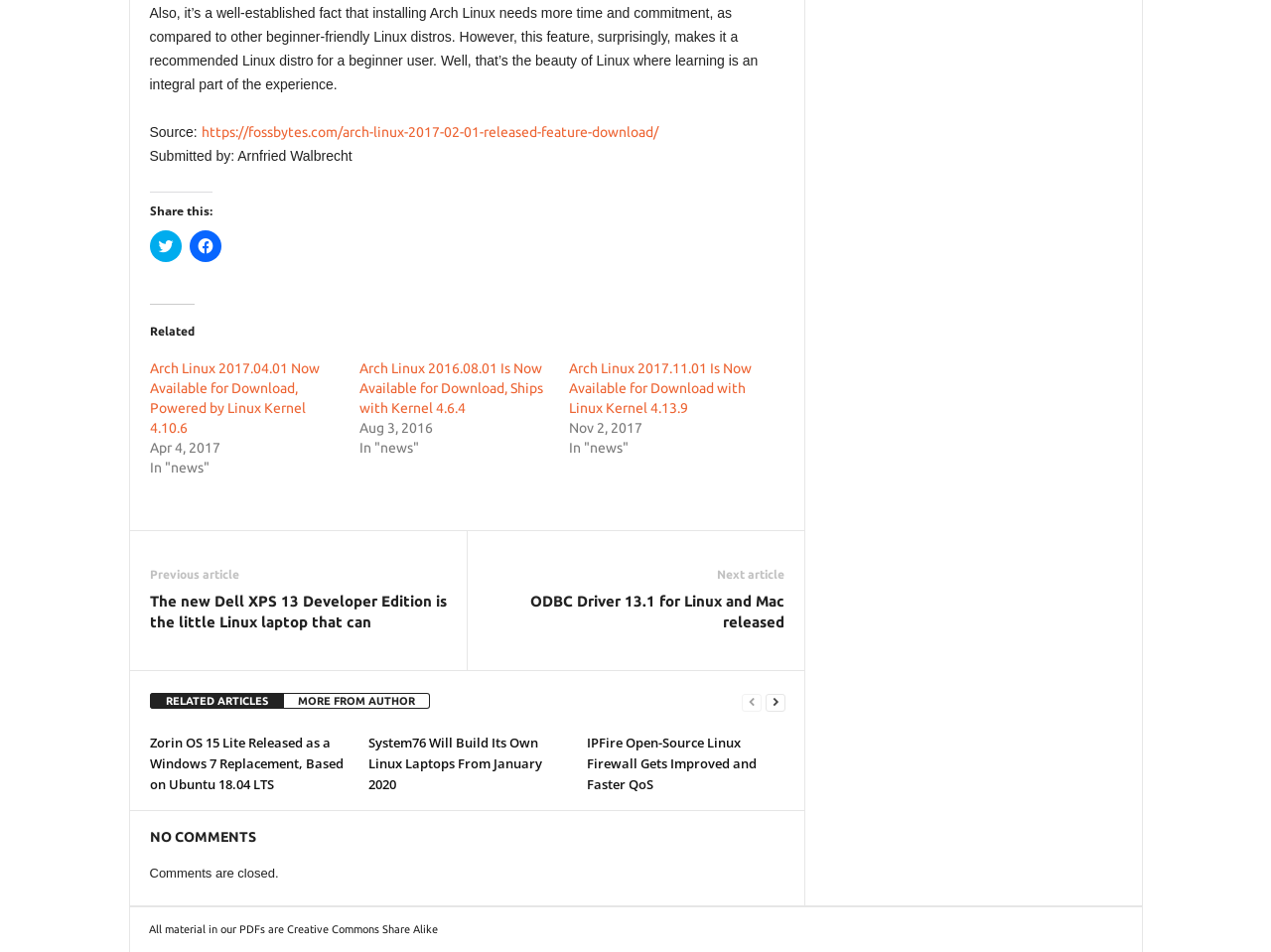Given the description of a UI element: "https://fossbytes.com/arch-linux-2017-02-01-released-feature-download/", identify the bounding box coordinates of the matching element in the webpage screenshot.

[0.158, 0.13, 0.518, 0.147]